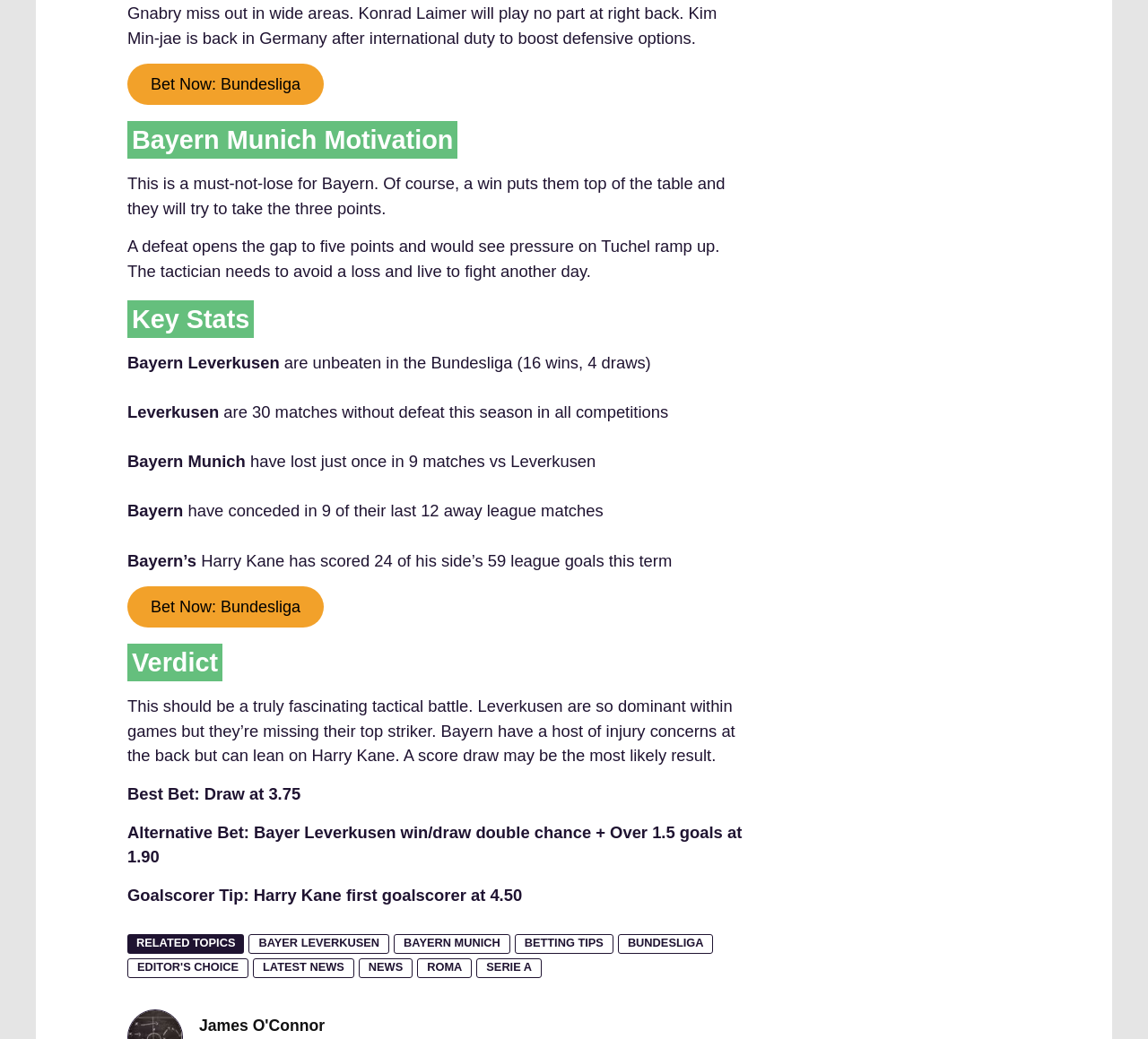Who is the author of the article?
Kindly offer a comprehensive and detailed response to the question.

The webpage mentions James O'Connor as the author of the article, as indicated by the link at the bottom of the page.